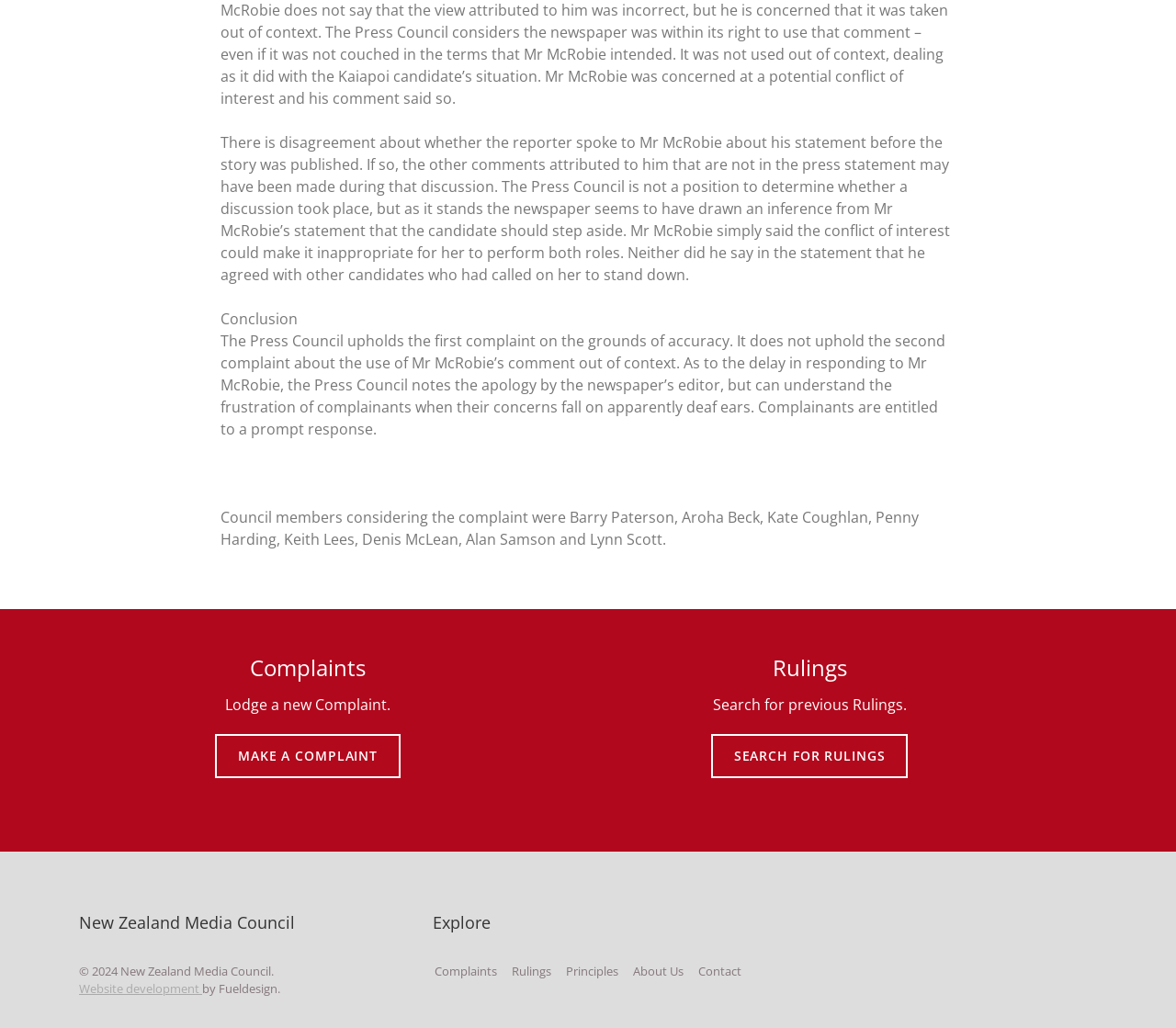Find the bounding box coordinates of the clickable element required to execute the following instruction: "Explore the principles page". Provide the coordinates as four float numbers between 0 and 1, i.e., [left, top, right, bottom].

[0.482, 0.937, 0.526, 0.953]